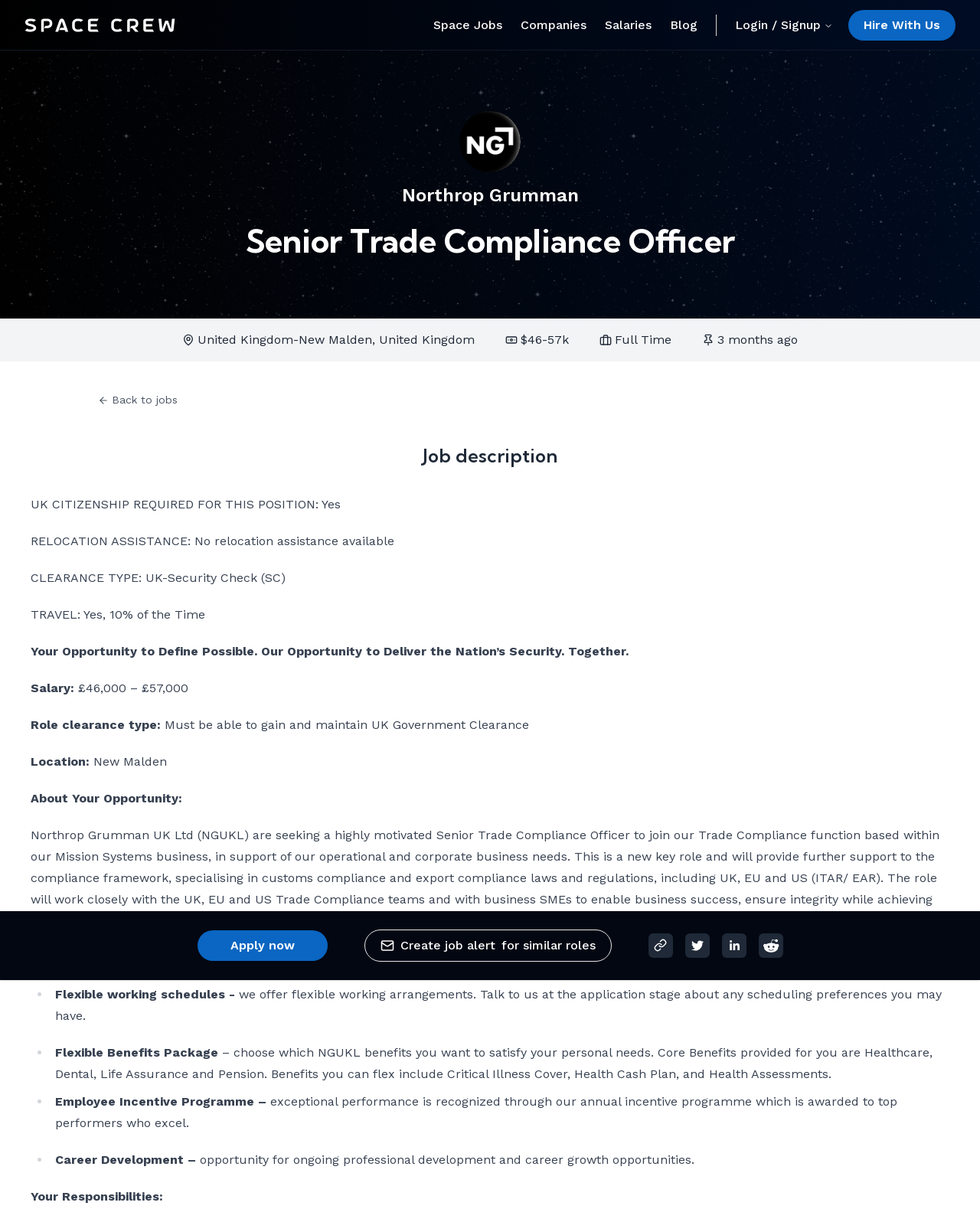Locate the bounding box of the UI element described by: "Programs" in the given webpage screenshot.

None